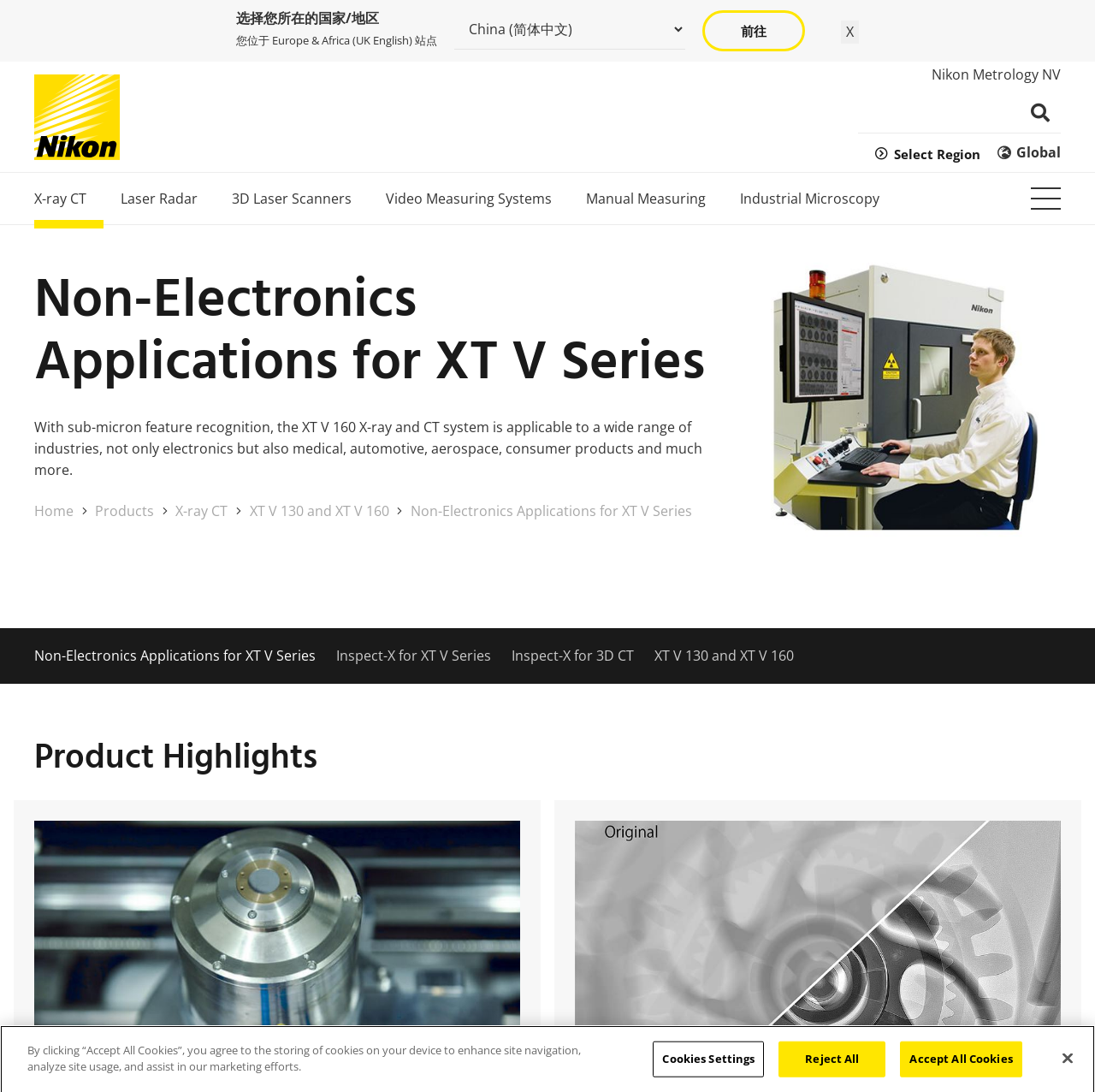Please provide a comprehensive answer to the question below using the information from the image: How many product categories are listed?

I counted the number of links in the top navigation menu, which are 'X-ray CT', 'Laser Radar', '3D Laser Scanners', 'Video Measuring Systems', 'Manual Measuring', and 'Industrial Microscopy'. There are 6 product categories listed.